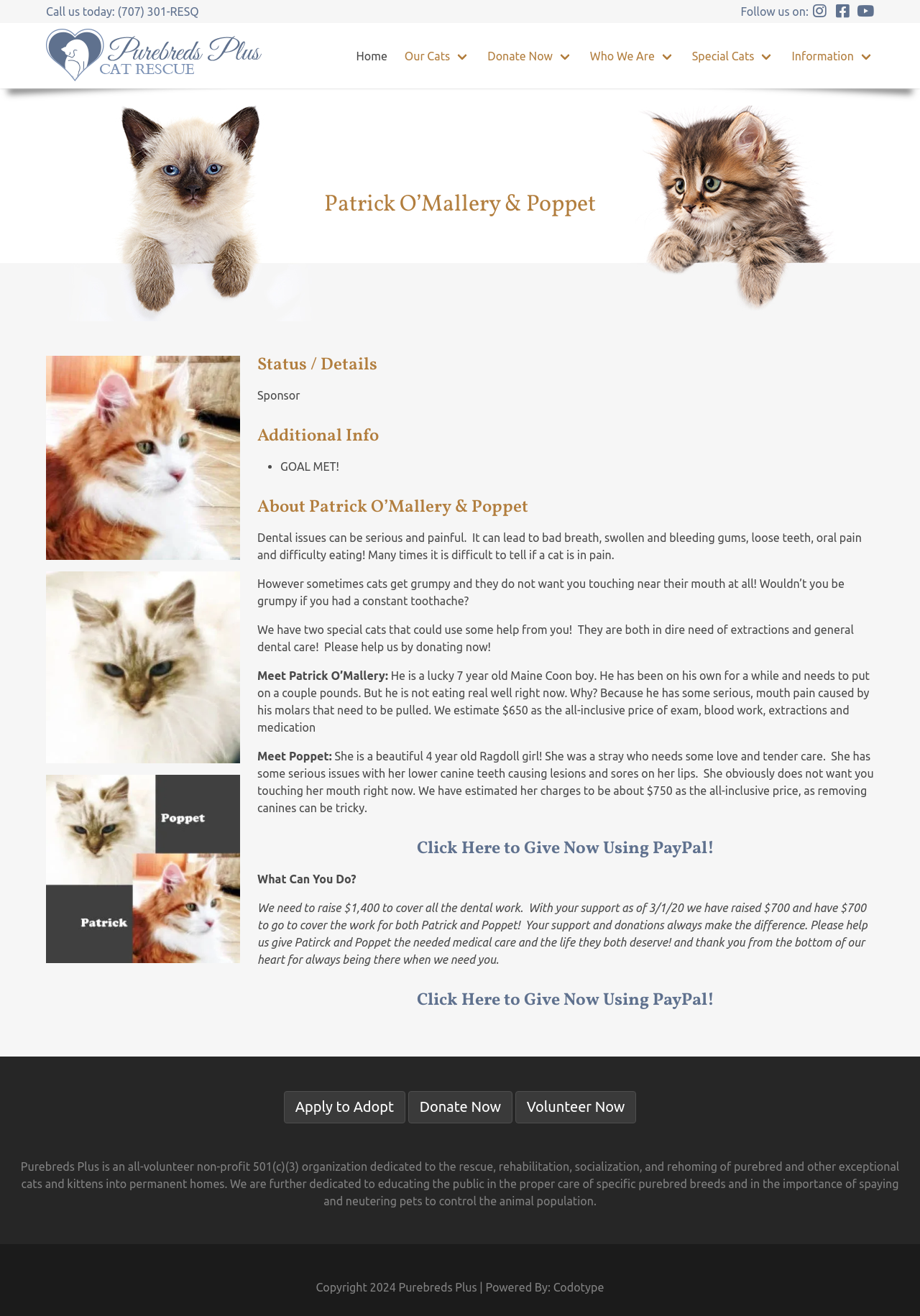Extract the main heading text from the webpage.

Patrick O’Mallery & Poppet